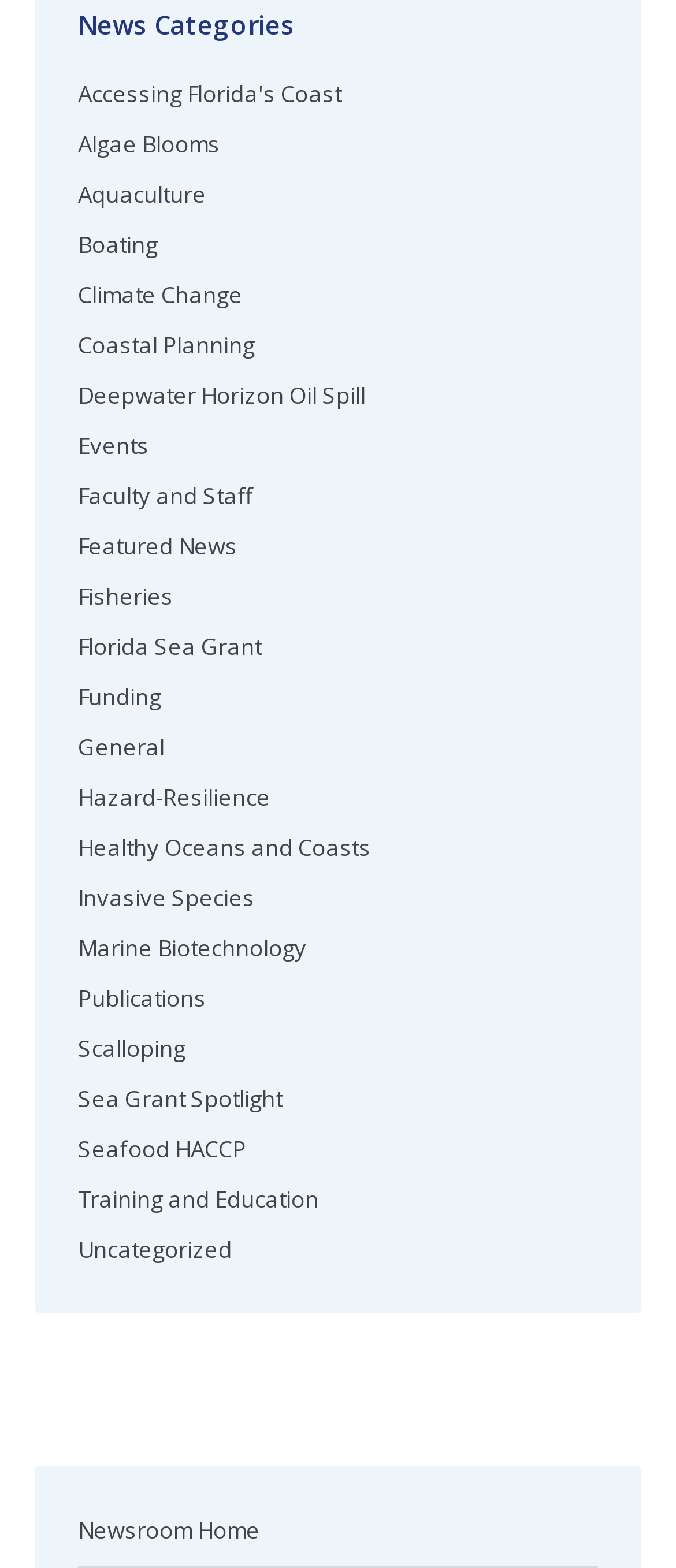Provide the bounding box coordinates of the section that needs to be clicked to accomplish the following instruction: "Access news about Algae Blooms."

[0.115, 0.078, 0.326, 0.105]